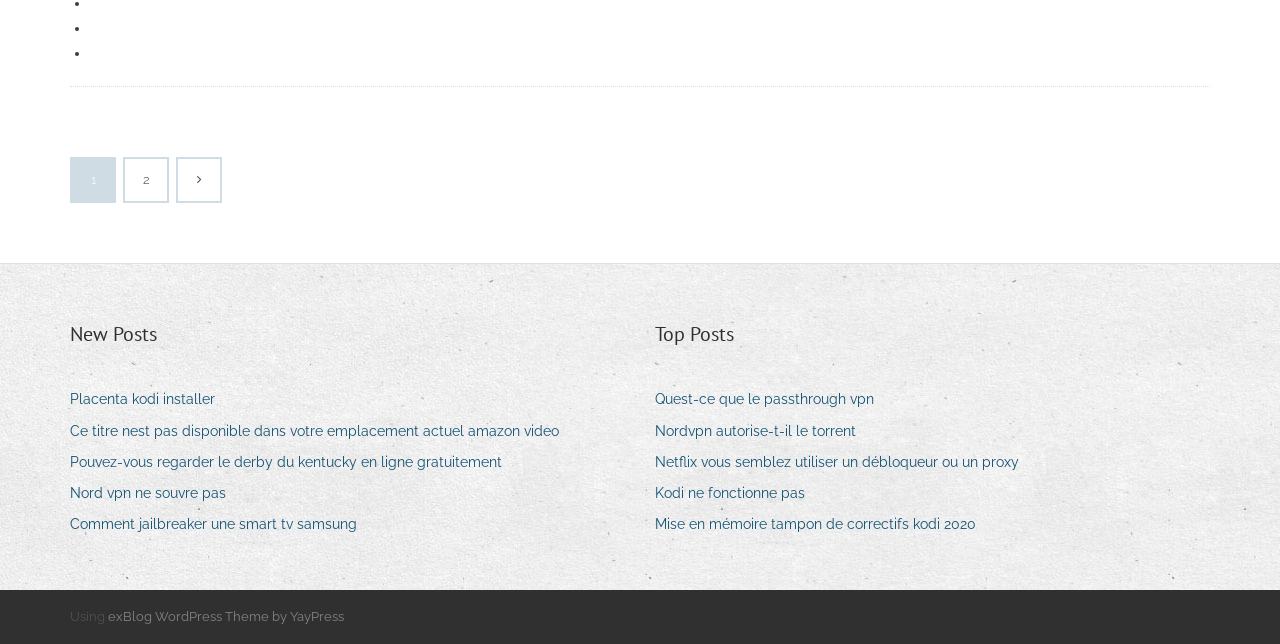Using the elements shown in the image, answer the question comprehensively: What is the theme of the blog?

The theme of the blog can be found at the bottom of the webpage, where it says 'Using exBlog WordPress Theme by YayPress'. This indicates that the blog is using the exBlog WordPress Theme.